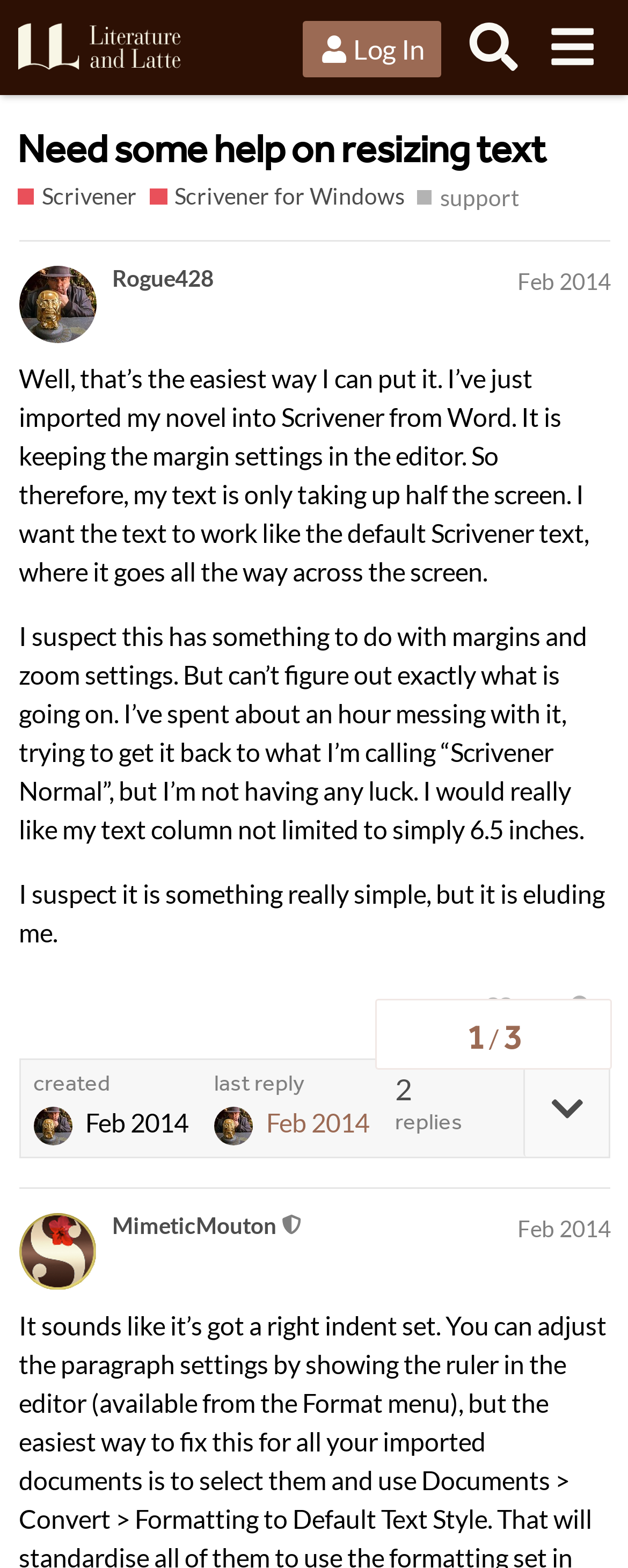Identify the bounding box coordinates of the region that needs to be clicked to carry out this instruction: "Visit the Terms and Conditions page". Provide these coordinates as four float numbers ranging from 0 to 1, i.e., [left, top, right, bottom].

None